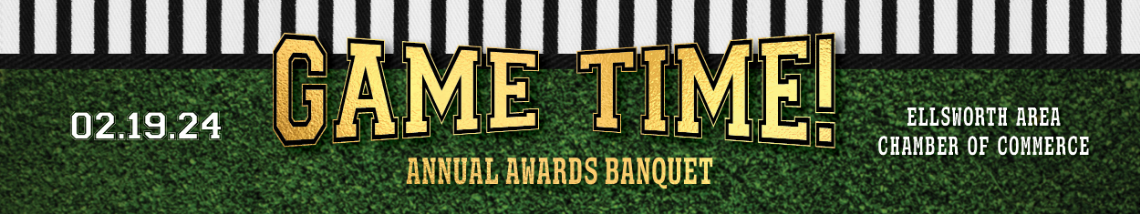What is the font color of the text 'GAME TIME!'?
Could you answer the question with a detailed and thorough explanation?

The caption describes the text 'GAME TIME!' as being in a 'dynamic yellow font', which is eye-catching and bold.